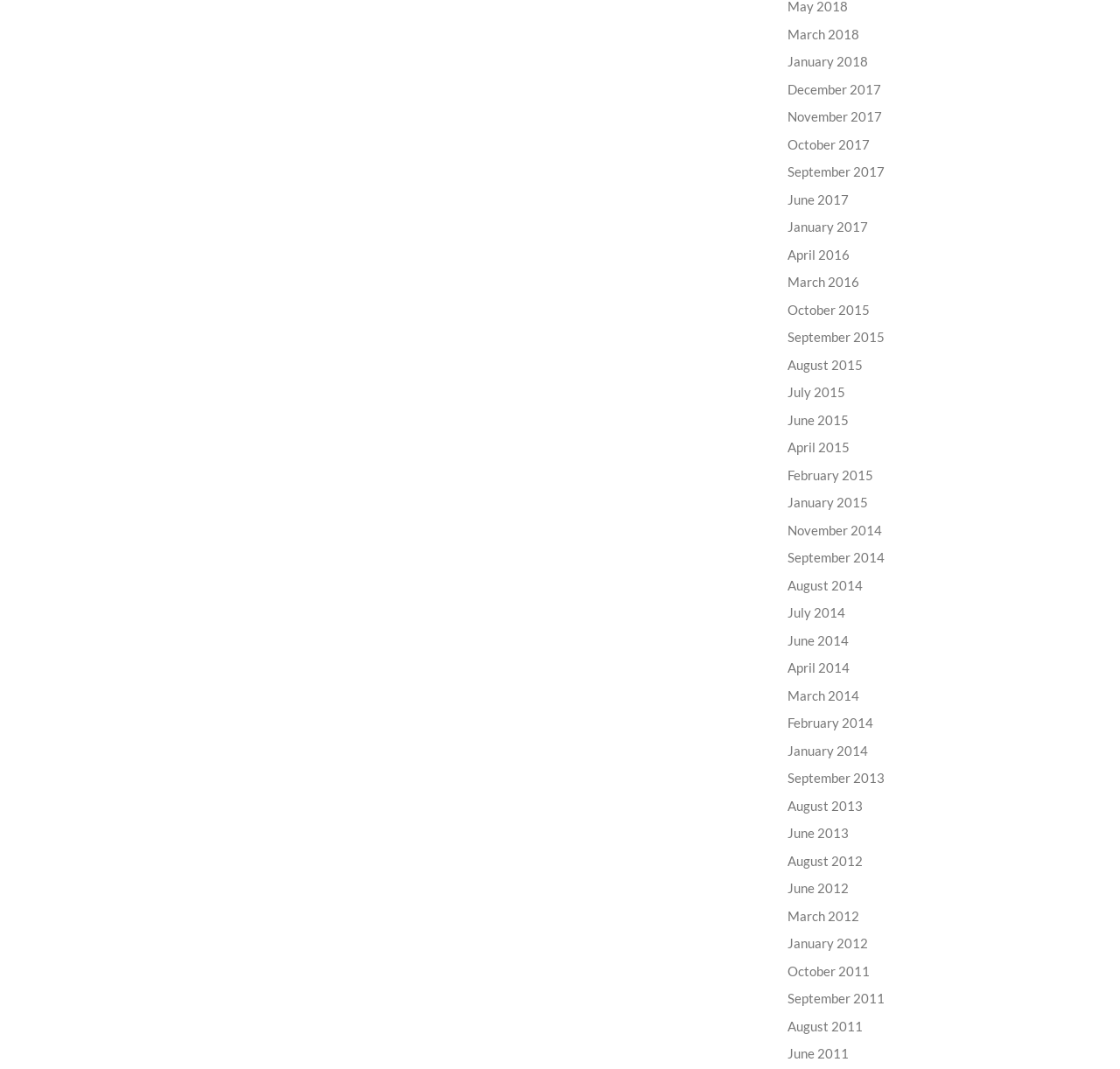What type of content is listed on this webpage?
Look at the image and respond with a one-word or short phrase answer.

Archive